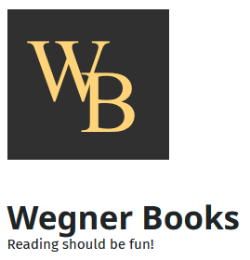Give a thorough and detailed caption for the image.

The image displays the logo and emblem of Wegner Books, featuring the stylized letters "W" and "B" prominently displayed in a gold hue against a dark background. Below the logo, the name "Wegner Books" is clearly presented in bold text, conveying a sense of professionalism and inviting engagement. Accompanying the name is the tagline "Reading should be fun!" which emphasizes the company's mission to promote enjoyment and accessibility in reading. This branding reflects a commitment to creating a welcoming atmosphere for readers of all ages and encourages a love for literature.